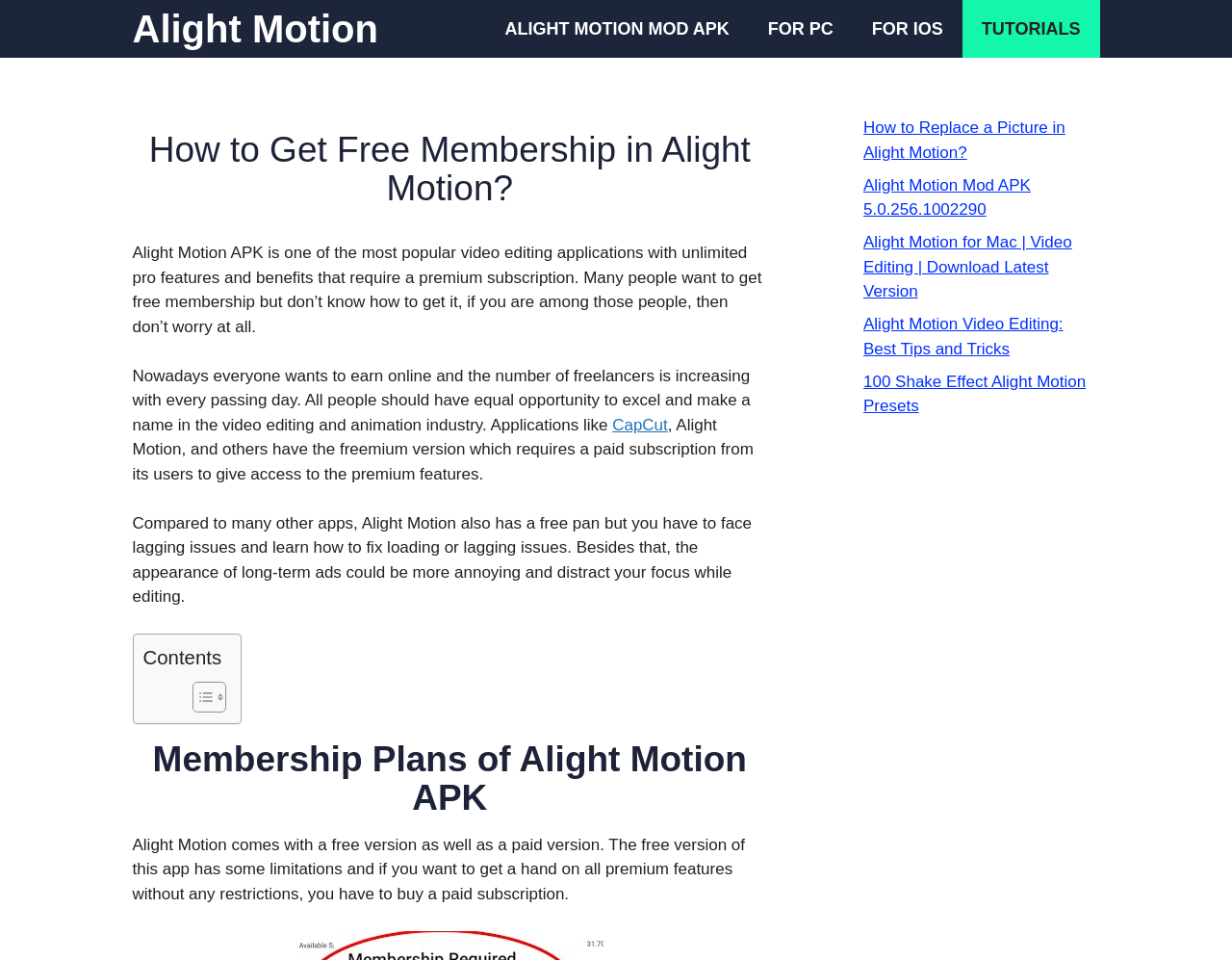Describe the webpage meticulously, covering all significant aspects.

The webpage is about "How to Get Free Membership in Alight Motion". At the top, there is a navigation bar with five links: "Alight Motion", "ALIGHT MOTION MOD APK", "FOR PC", "FOR IOS", and "TUTORIALS". Below the navigation bar, there is a heading with the same title as the webpage.

The main content of the webpage is divided into several sections. The first section explains that Alight Motion is a popular video editing application with unlimited pro features and benefits that require a premium subscription. It also mentions that many people want to get free membership but don't know how to get it.

The second section talks about the importance of equal opportunity in the video editing and animation industry, mentioning applications like CapCut, Alight Motion, and others that have freemium versions requiring paid subscriptions.

The third section compares Alight Motion to other apps, mentioning that it has a free plan but with limitations, such as lagging issues and ads.

Below these sections, there is a table of contents with a toggle button to expand or collapse it. The table of contents has several links to different sections of the webpage.

The next section is about the membership plans of Alight Motion APK, explaining that it comes with a free version and a paid version, and that the free version has limitations.

On the right side of the webpage, there are several links to related articles, including "How to Replace a Picture in Alight Motion?", "Alight Motion Mod APK 5.0.256.1002290", "Alight Motion for Mac | Video Editing | Download Latest Version", "Alight Motion Video Editing: Best Tips and Tricks", and "100 Shake Effect Alight Motion Presets".